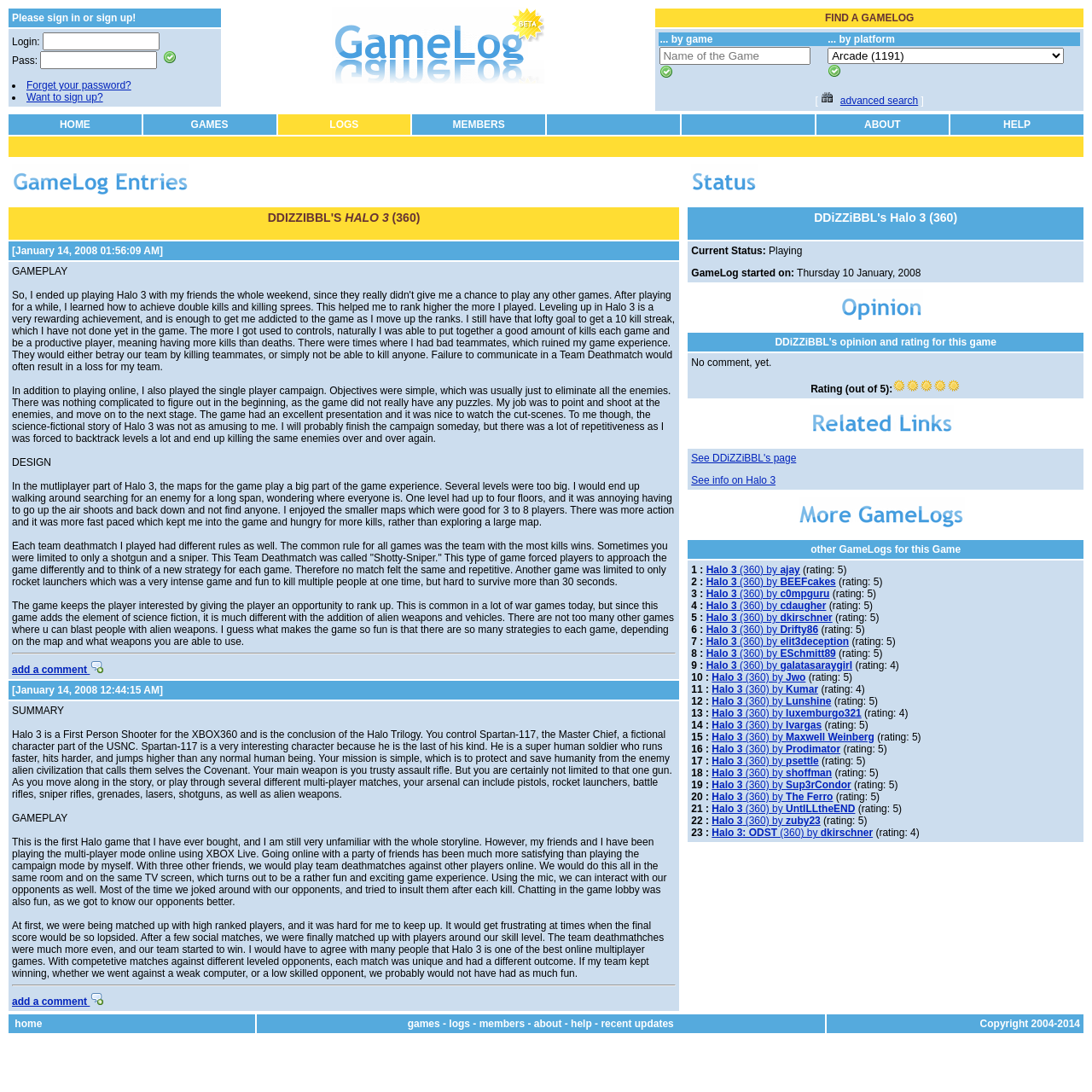What type of game is 'Halo 3'?
Please elaborate on the answer to the question with detailed information.

The text on the webpage mentions 'killing sprees', 'killing enemies', and 'team deathmatch', which are common elements of first-person shooter games, suggesting that 'Halo 3' is a game of this genre.